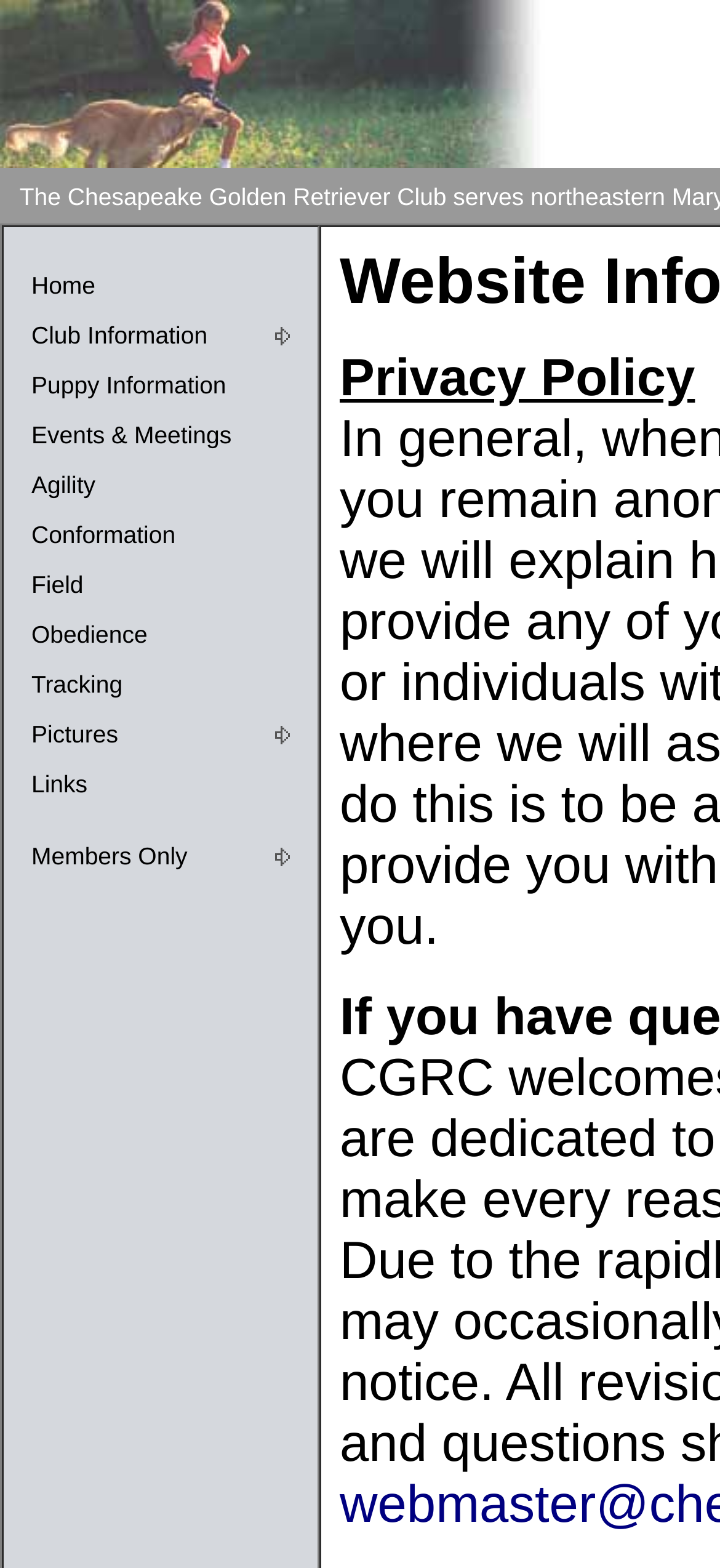Please identify the bounding box coordinates of the element that needs to be clicked to perform the following instruction: "login to members only area".

[0.005, 0.53, 0.441, 0.562]